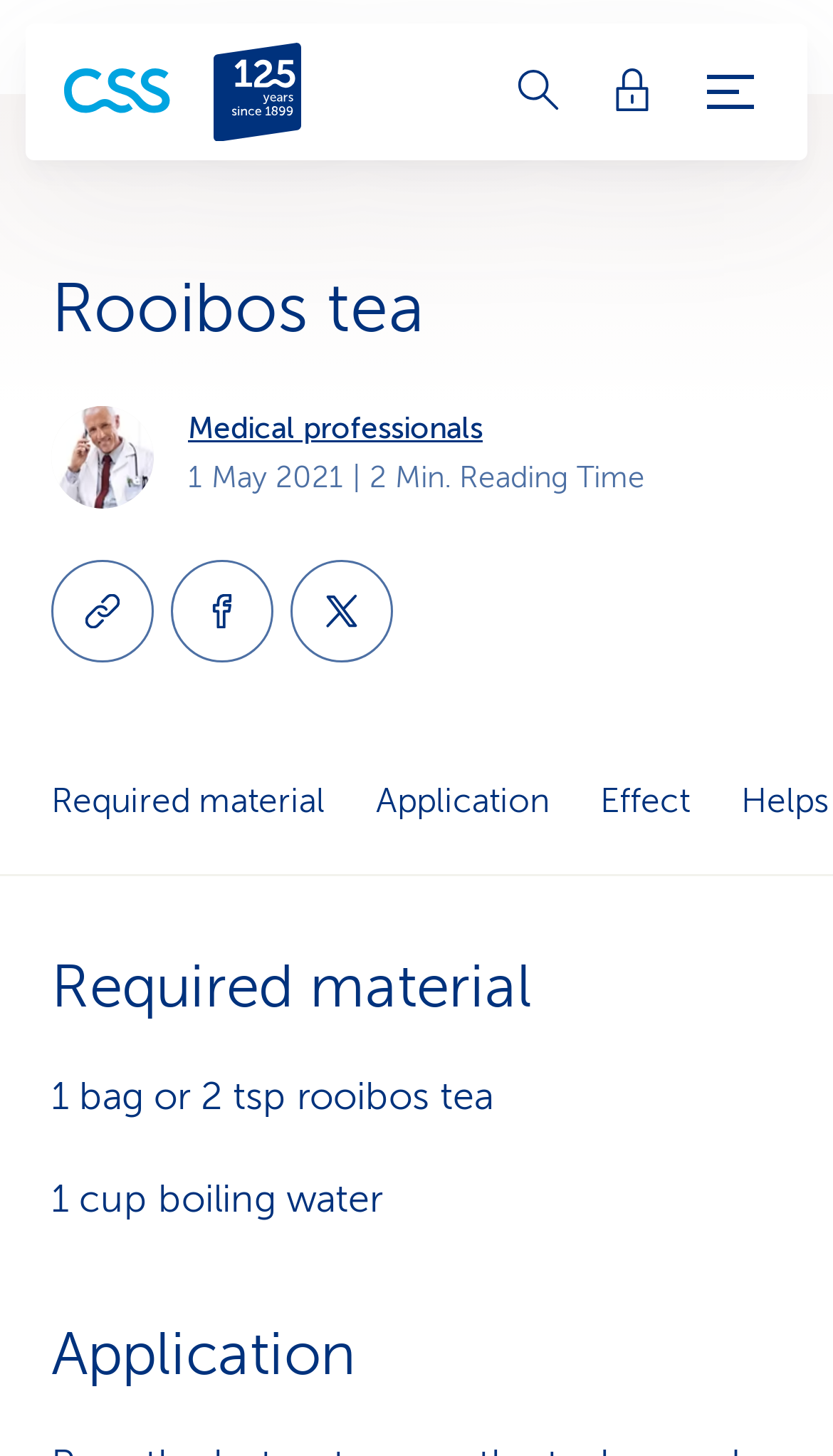Using the provided element description: "Effect", determine the bounding box coordinates of the corresponding UI element in the screenshot.

[0.721, 0.506, 0.828, 0.595]